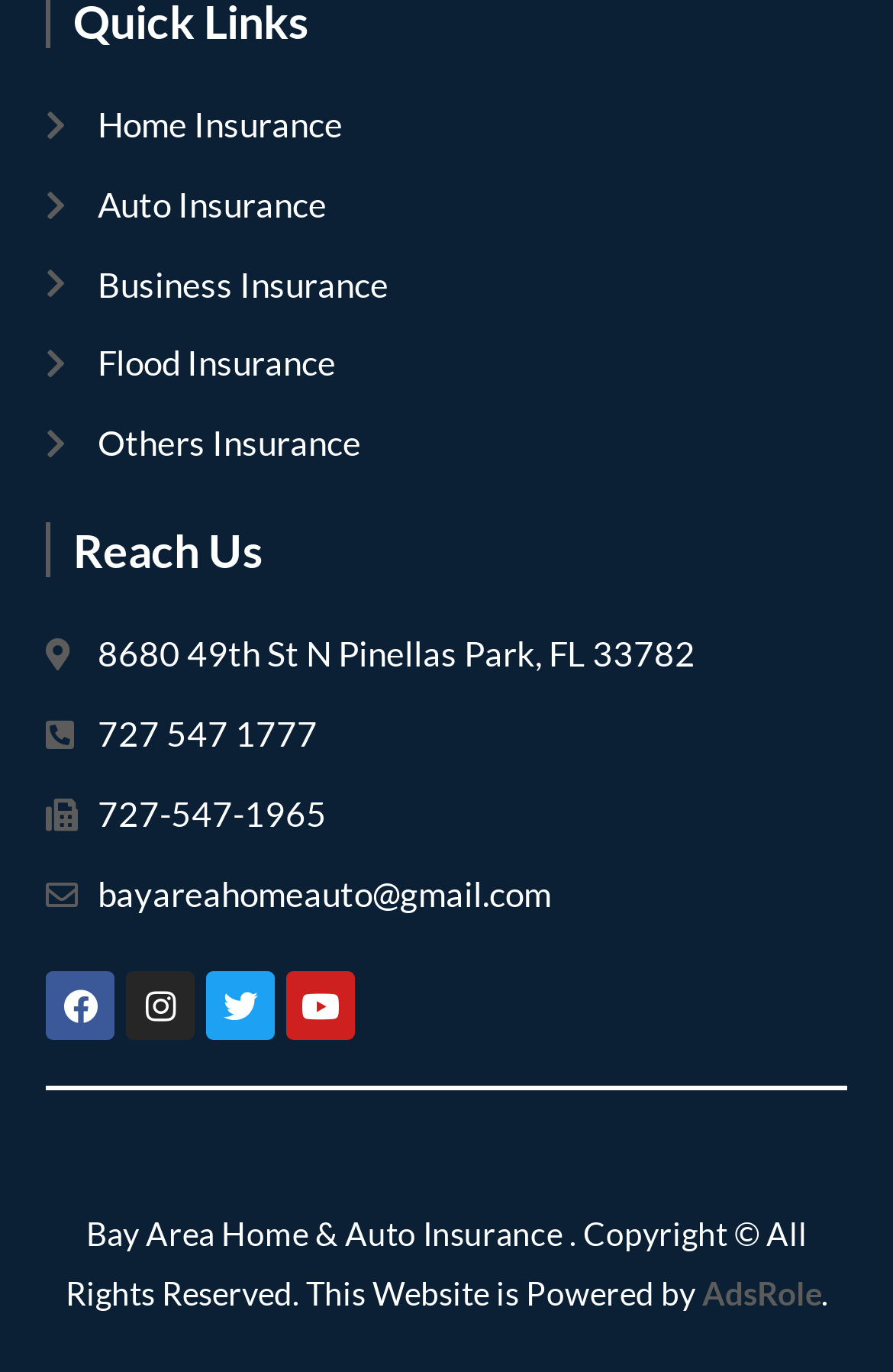Utilize the details in the image to give a detailed response to the question: What is the email address of the insurance company?

The email address of the insurance company can be found in the 'Reach Us' section, which is a link with the text 'bayareahomeauto@gmail.com'.